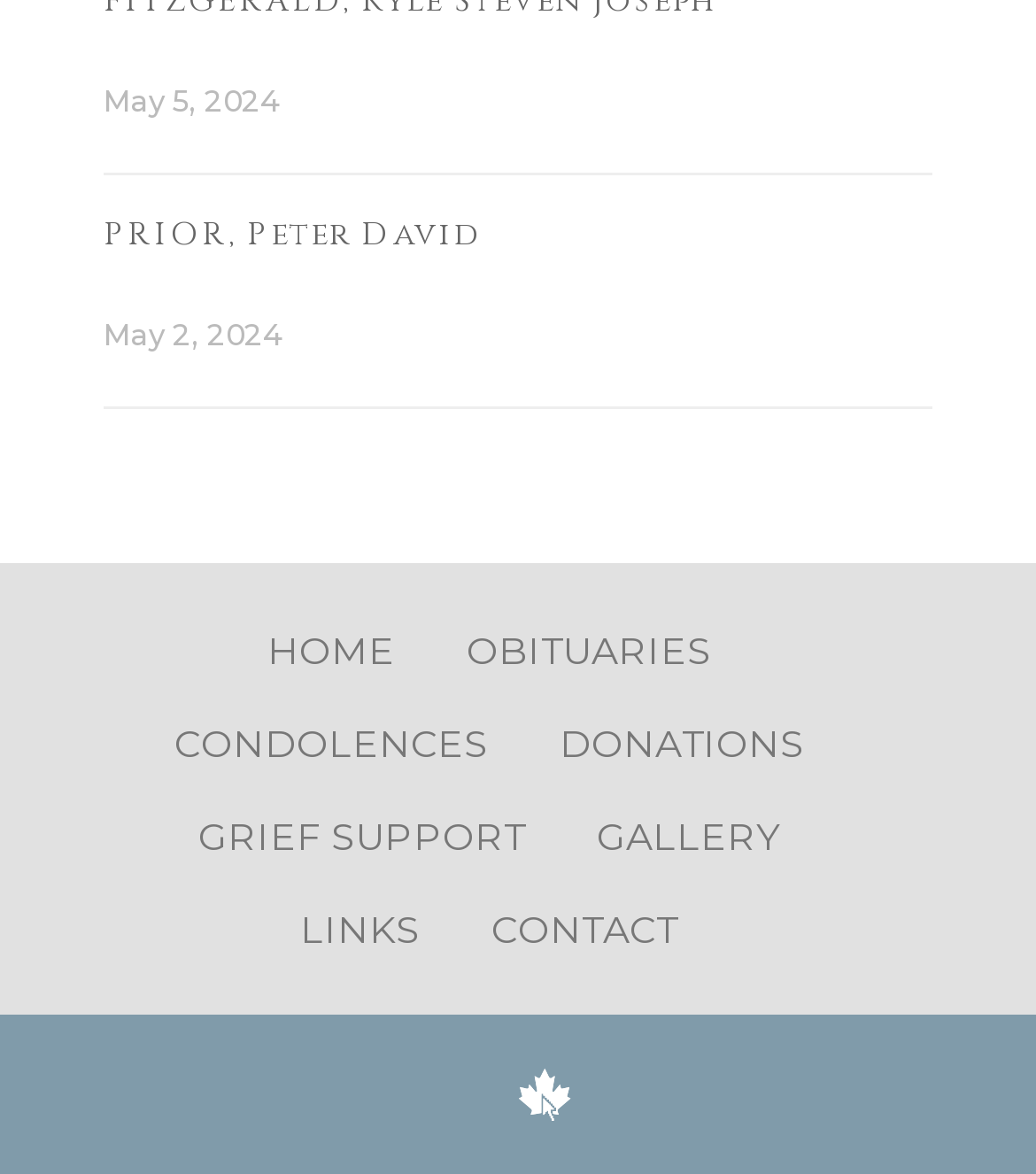What is the name of the person?
Please interpret the details in the image and answer the question thoroughly.

The name of the person can be found in the heading element, which is 'PRIOR, Peter David'. This suggests that the webpage is related to an individual, possibly an obituary or a personal profile.